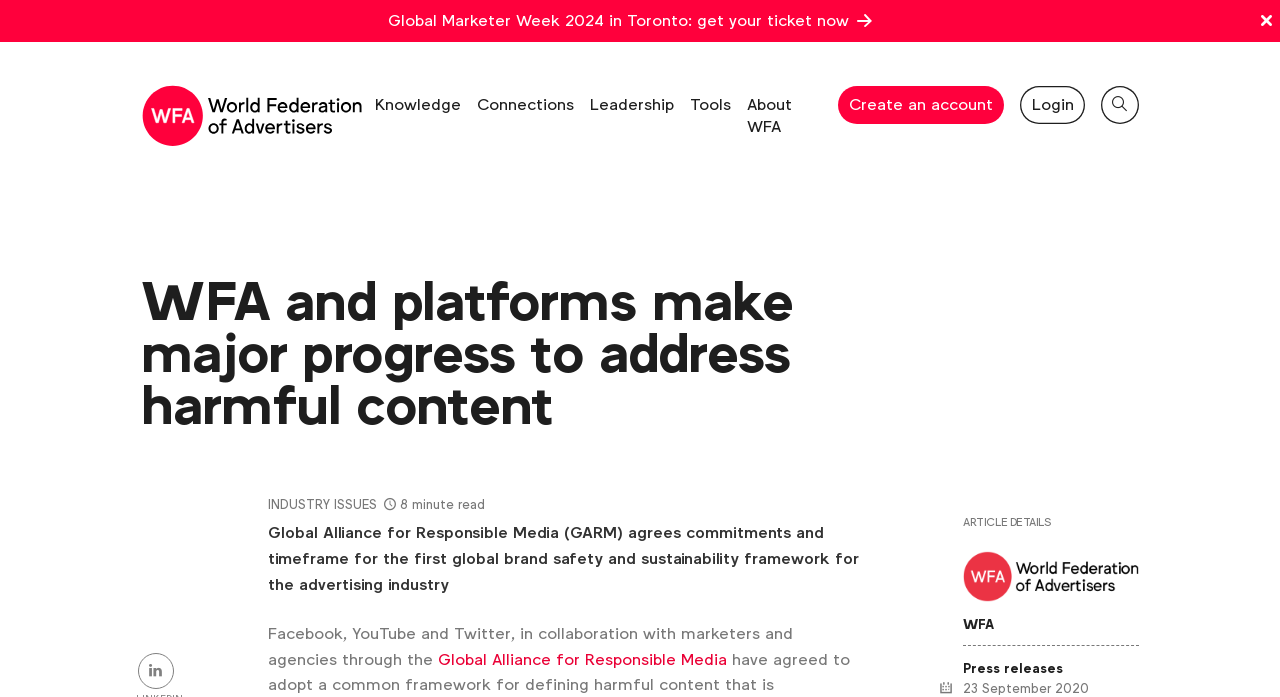Identify the bounding box coordinates of the clickable section necessary to follow the following instruction: "Search for something". The coordinates should be presented as four float numbers from 0 to 1, i.e., [left, top, right, bottom].

[0.202, 0.843, 0.762, 0.924]